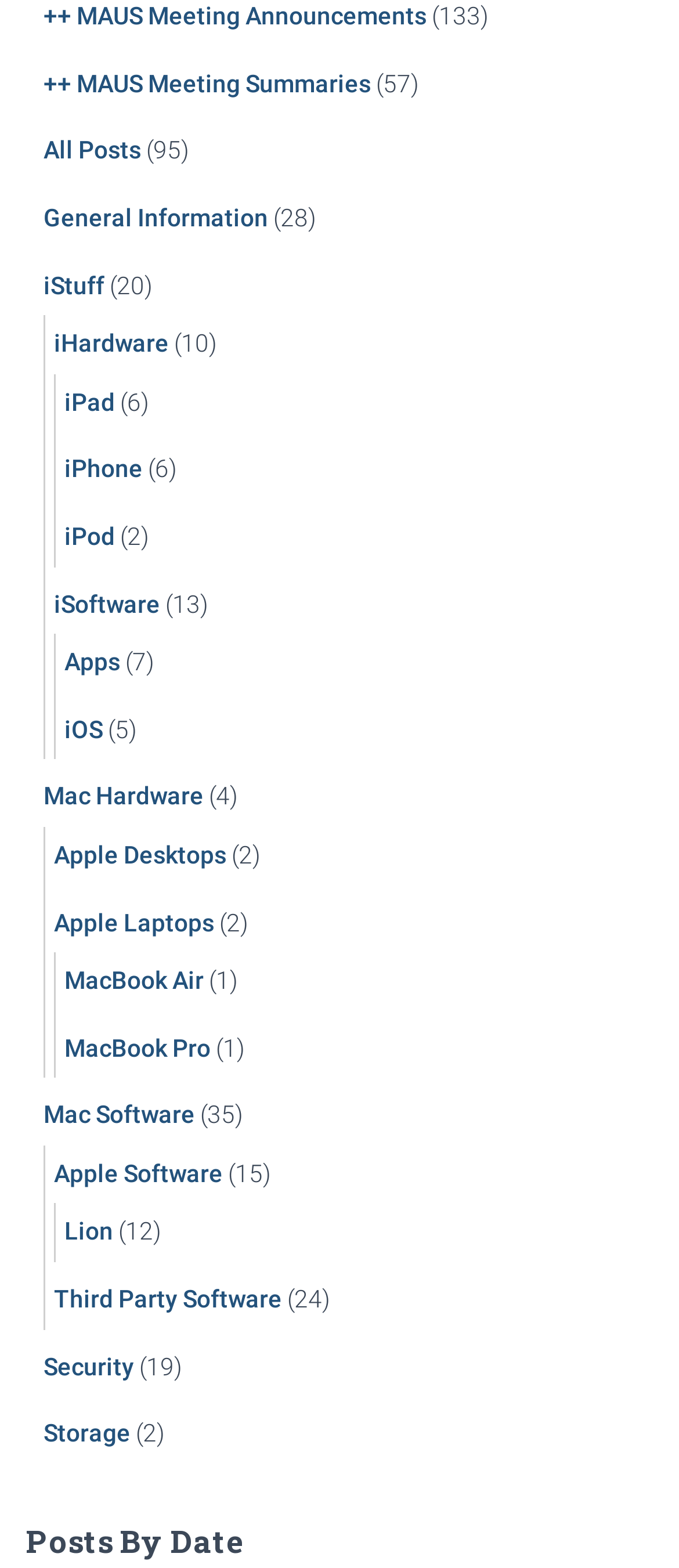How many links are under 'iStuff'?
Answer the question with detailed information derived from the image.

Under the link 'iStuff' which is located at [0.064, 0.173, 0.154, 0.19], there are three links: 'iHardware', 'iPad', and 'iPhone'.